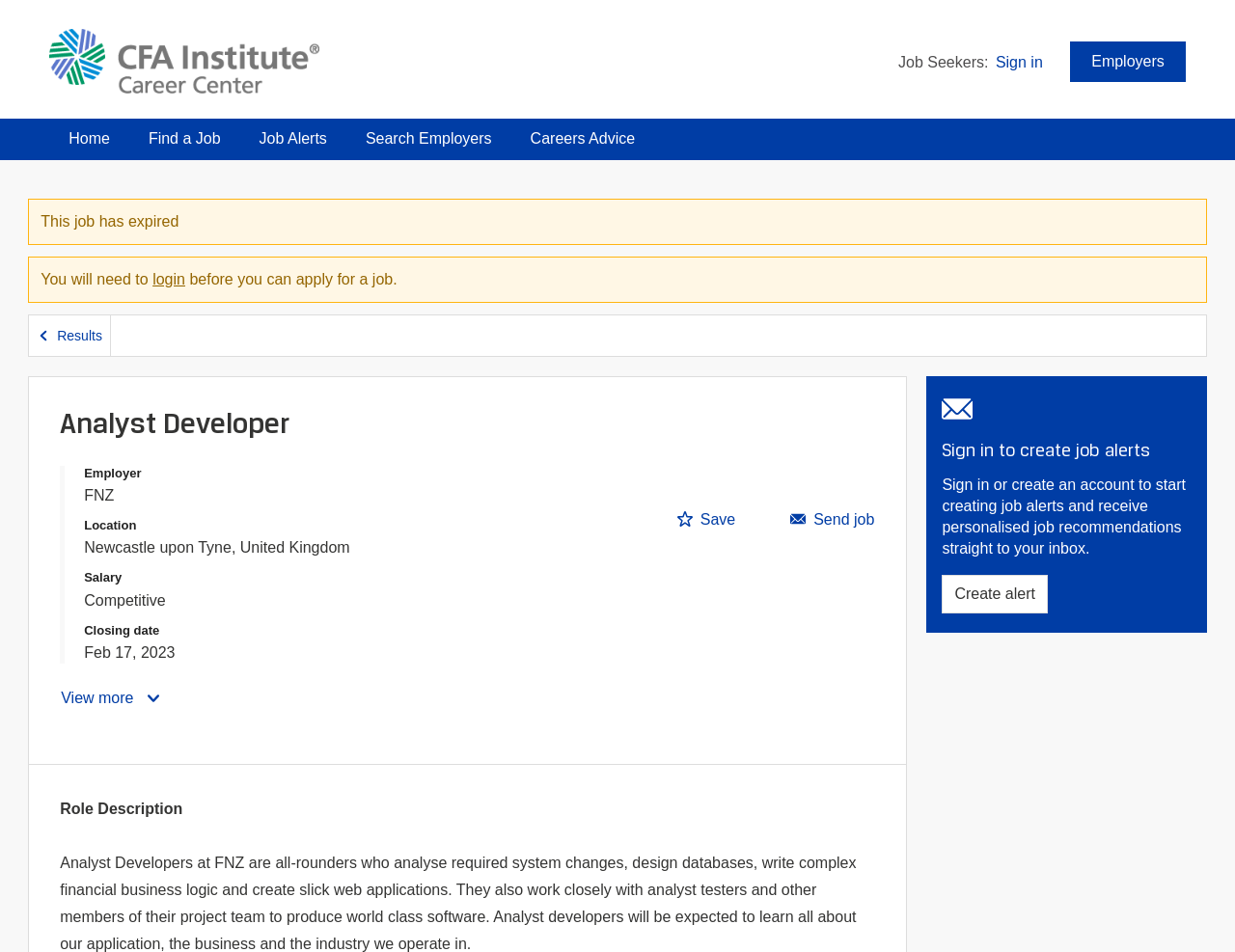What is the salary of the job?
Answer the question with a detailed and thorough explanation.

The salary of the job can be found in the description list detail element with the text 'Competitive' which is located under the 'Salary' term, indicating that the salary of the job is competitive.